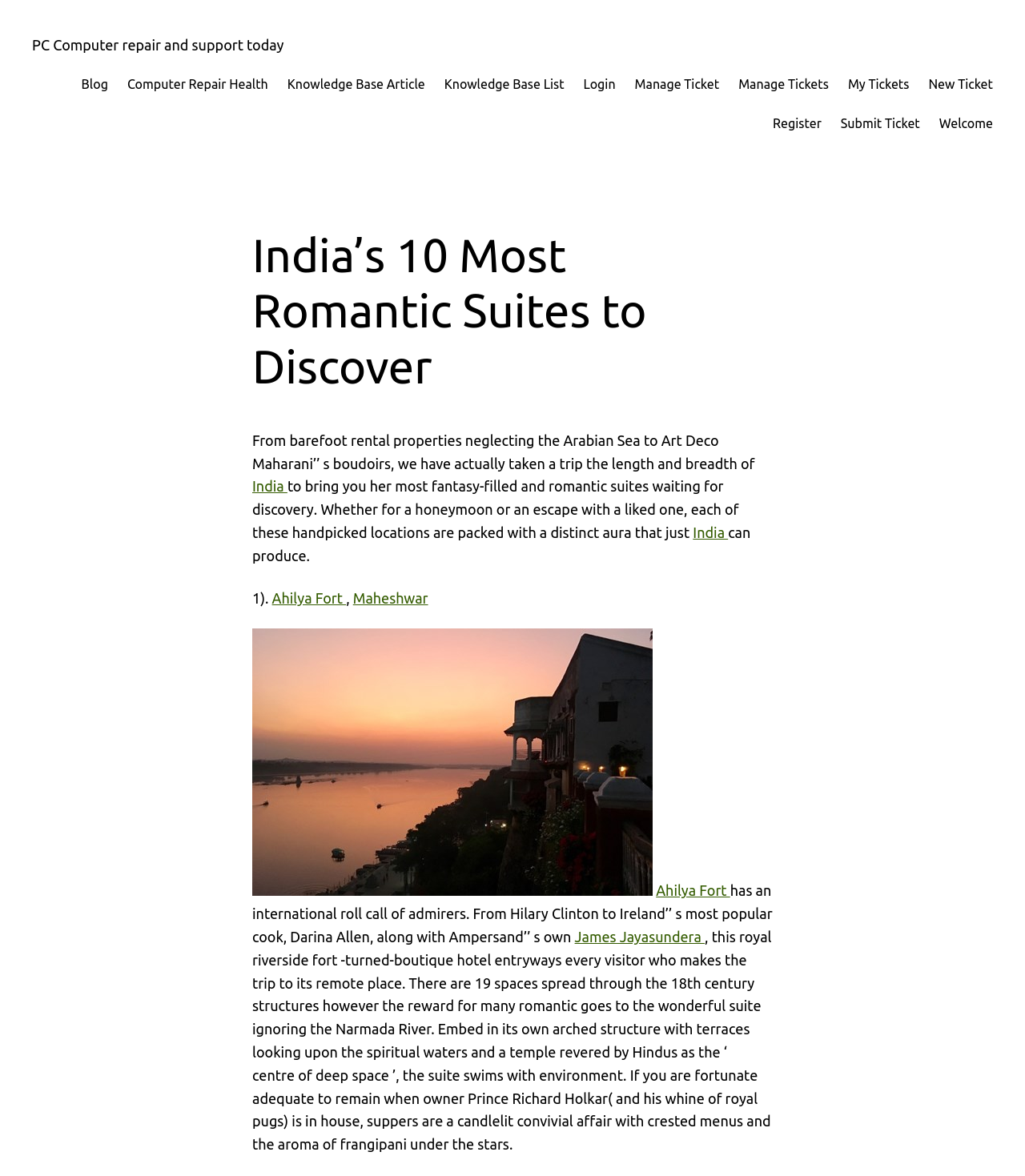Find the bounding box of the UI element described as follows: "Maheshwar".

[0.344, 0.501, 0.418, 0.515]